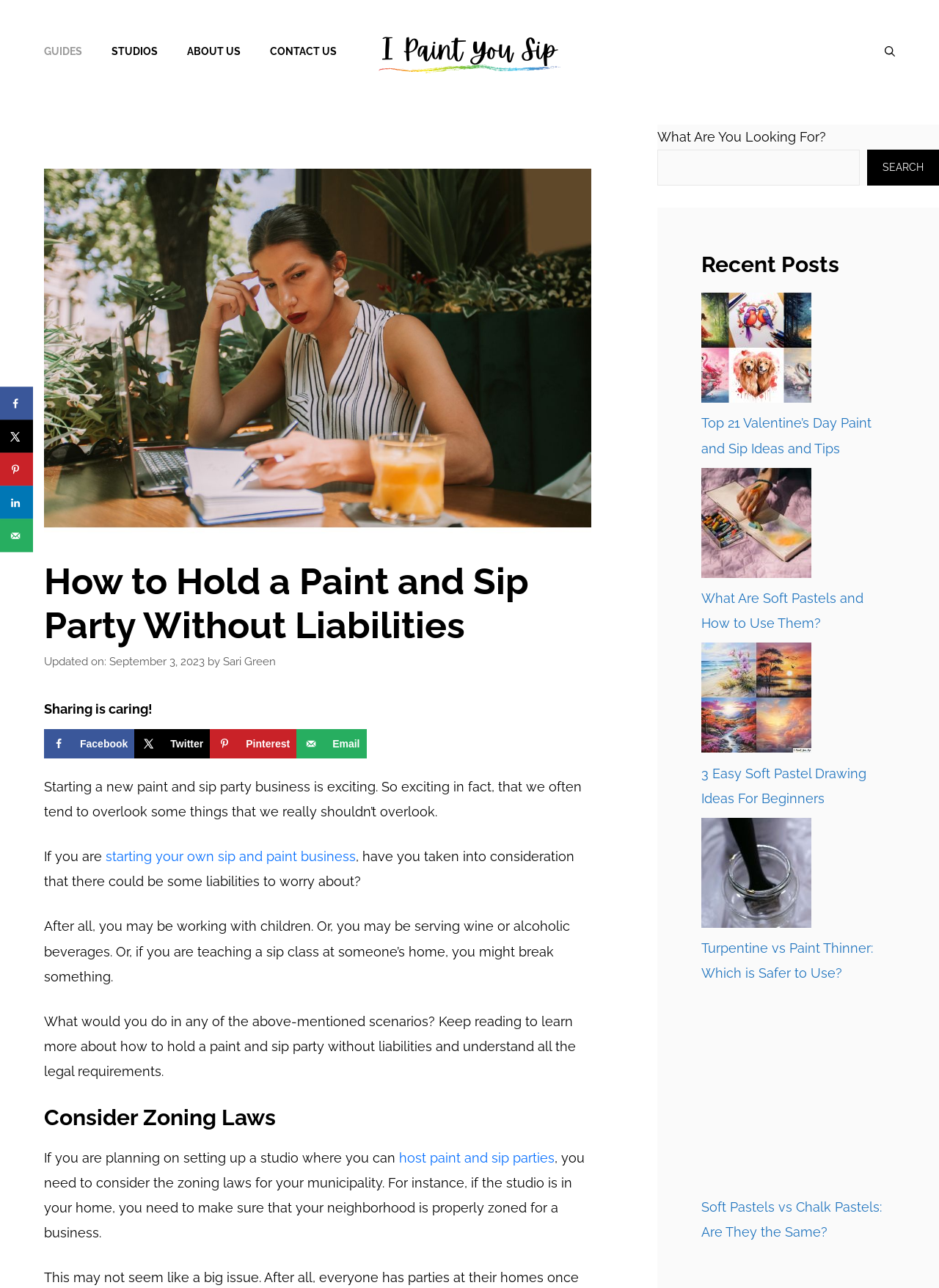Create a detailed summary of all the visual and textual information on the webpage.

This webpage is about holding a paint and sip party without liabilities. At the top, there is a banner with the site's name "I Paint You Sip" and a navigation menu with links to "GUIDES", "STUDIOS", "ABOUT US", and "CONTACT US". Below the navigation menu, there is a large image related to paint party liability.

The main content of the webpage is divided into sections. The first section has a heading "How to Hold a Paint and Sip Party Without Liabilities" and a brief introduction to the topic. Below the introduction, there are social sharing buttons, including "Share on Facebook", "Share on X", "Save to Pinterest", and "Send over email".

The next section starts with a heading "Consider Zoning Laws" and discusses the importance of considering zoning laws when setting up a studio for paint and sip parties. The text is accompanied by a few links to related topics.

On the right side of the webpage, there is a complementary section with a search bar and a heading "Recent Posts". Below the search bar, there are four recent post links with images, each with a brief description of the post.

On the left side of the webpage, there is a social sharing sidebar with links to share the content on Facebook, X, LinkedIn, and via email.